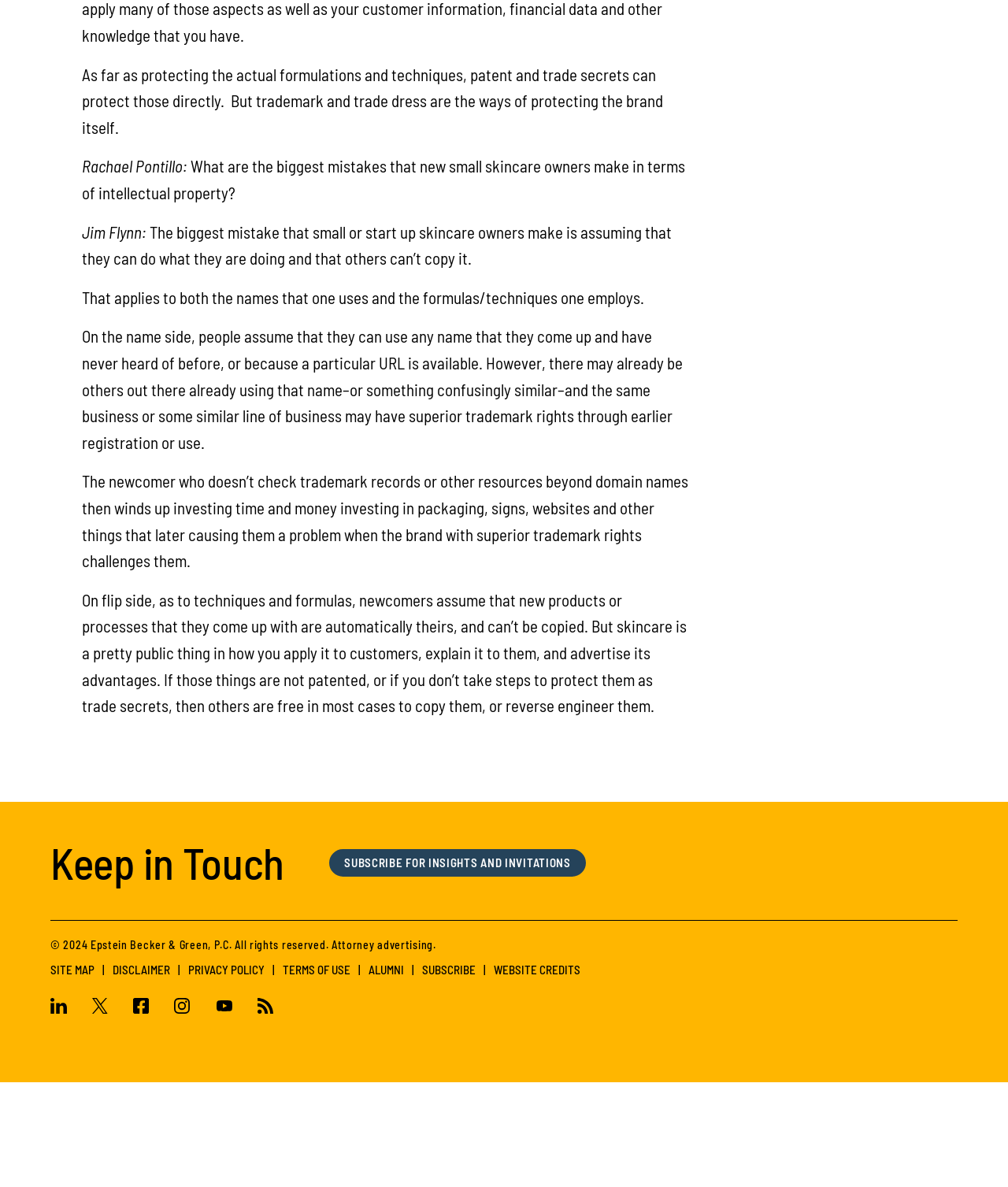What is the main topic of the webpage?
Provide a detailed and well-explained answer to the question.

The webpage appears to be discussing intellectual property, specifically patents, trademarks, and trade secrets, in the context of skincare products and businesses. The text mentions protecting product formulations, techniques, and brand names, and quotes experts in the field.